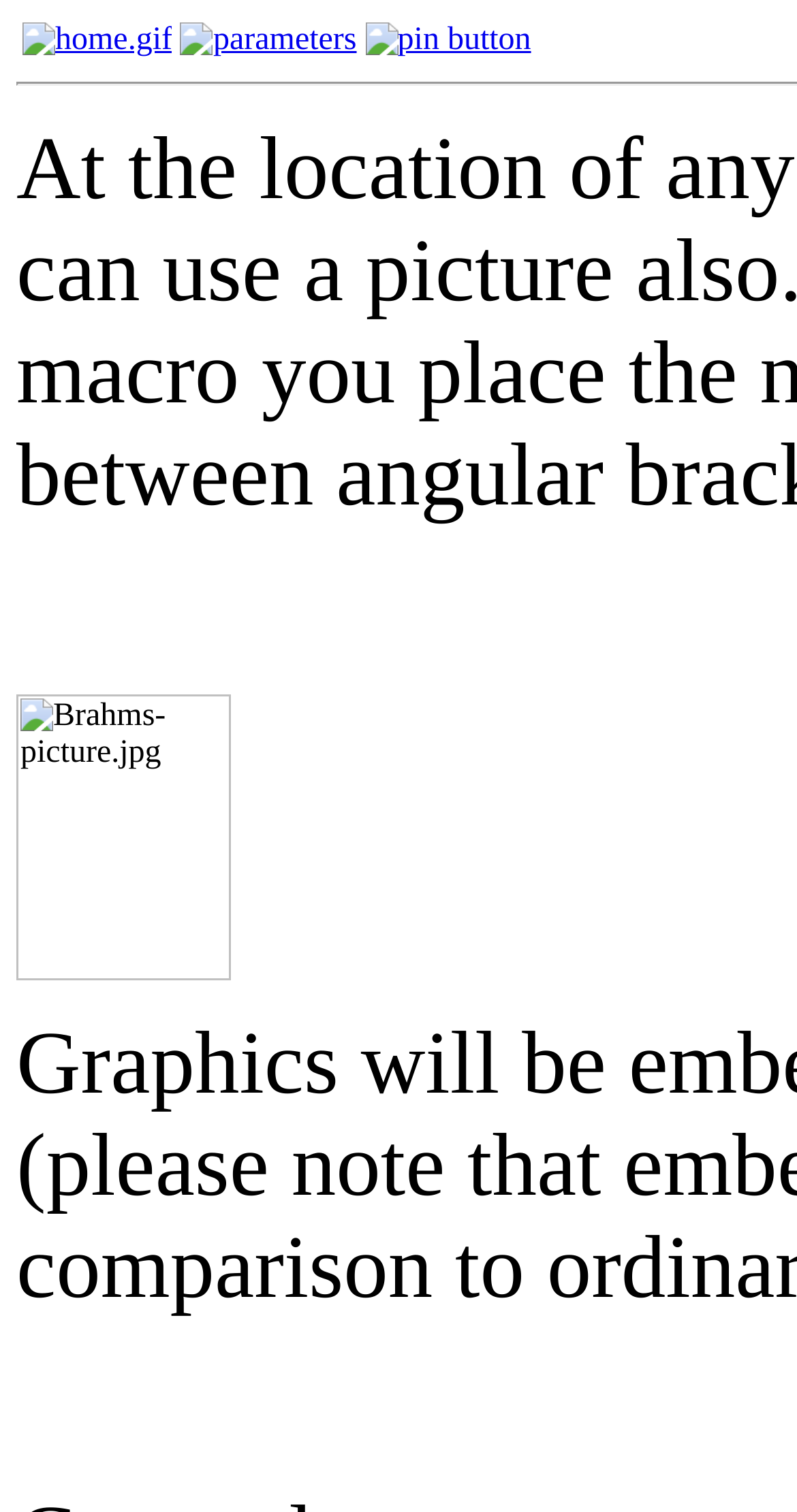What is the name of the image below the navigation bar?
Please provide a single word or phrase in response based on the screenshot.

Brahms-picture.jpg